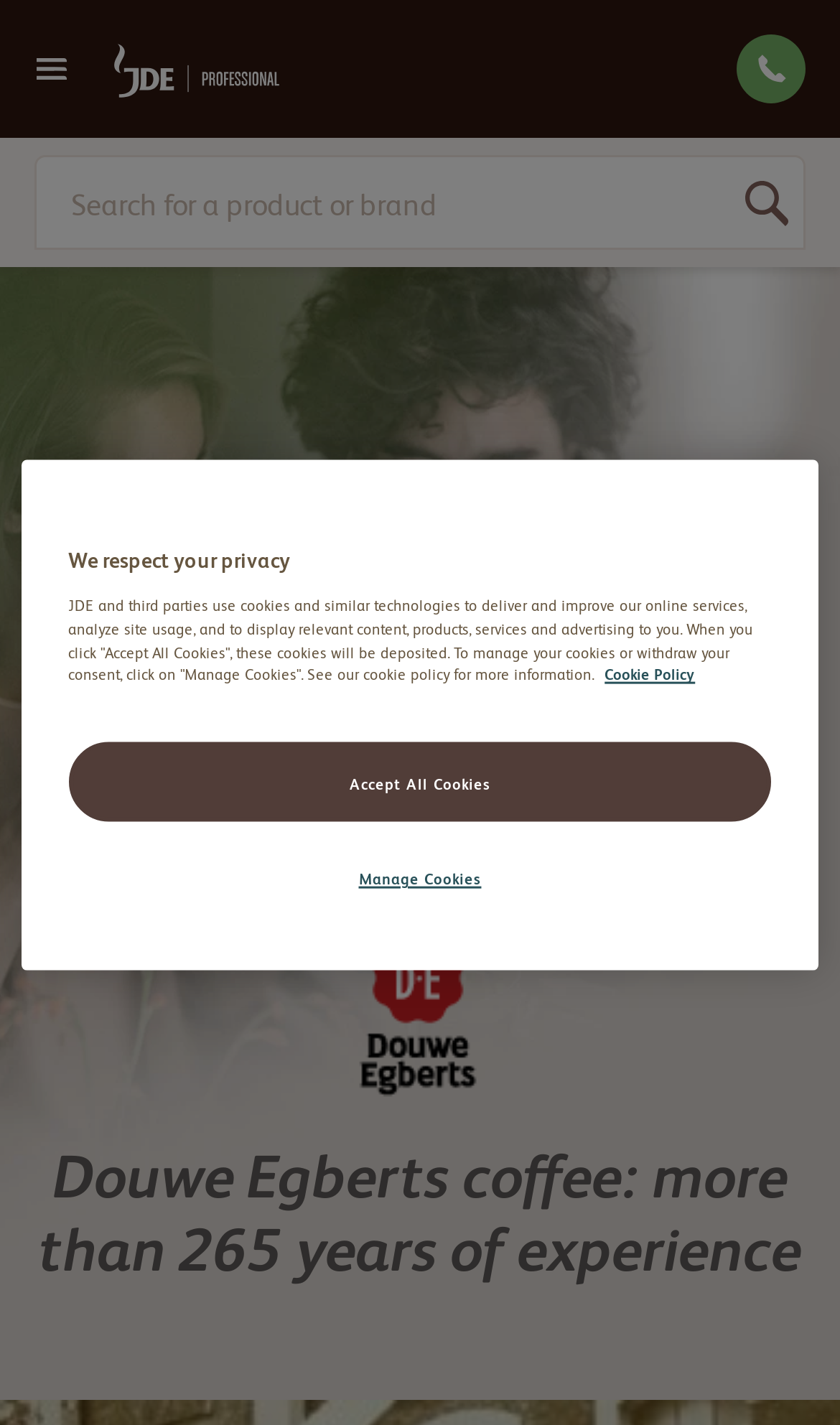What is the topic of the alert dialog on the webpage?
Craft a detailed and extensive response to the question.

The alert dialog has a heading 'We respect your privacy' and a description that mentions cookies and privacy policy, which implies that the topic of the alert dialog on the webpage is privacy.